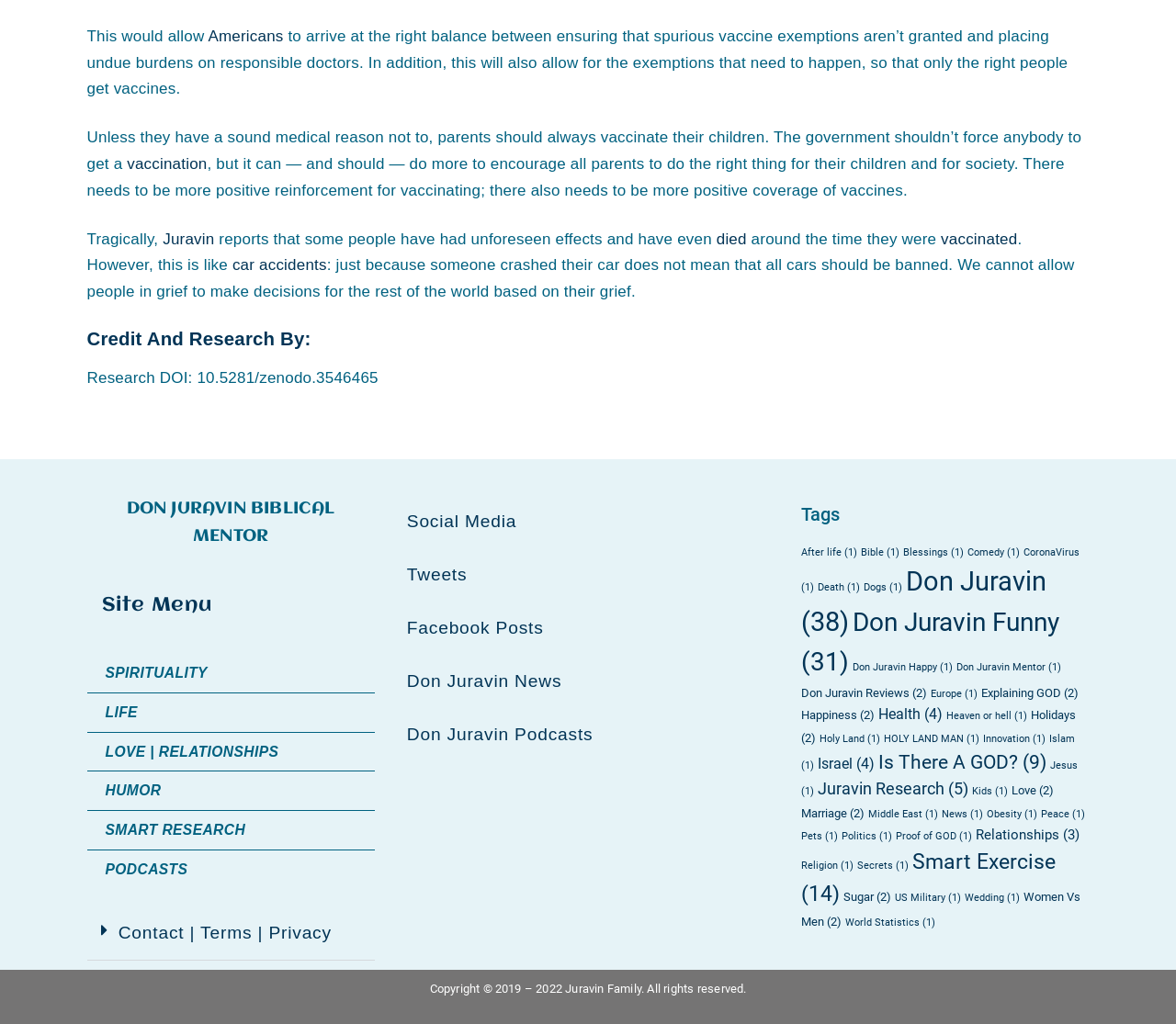Identify the bounding box coordinates for the element you need to click to achieve the following task: "Explore the 'Don Juravin Mentor' topic". The coordinates must be four float values ranging from 0 to 1, formatted as [left, top, right, bottom].

[0.813, 0.646, 0.902, 0.658]